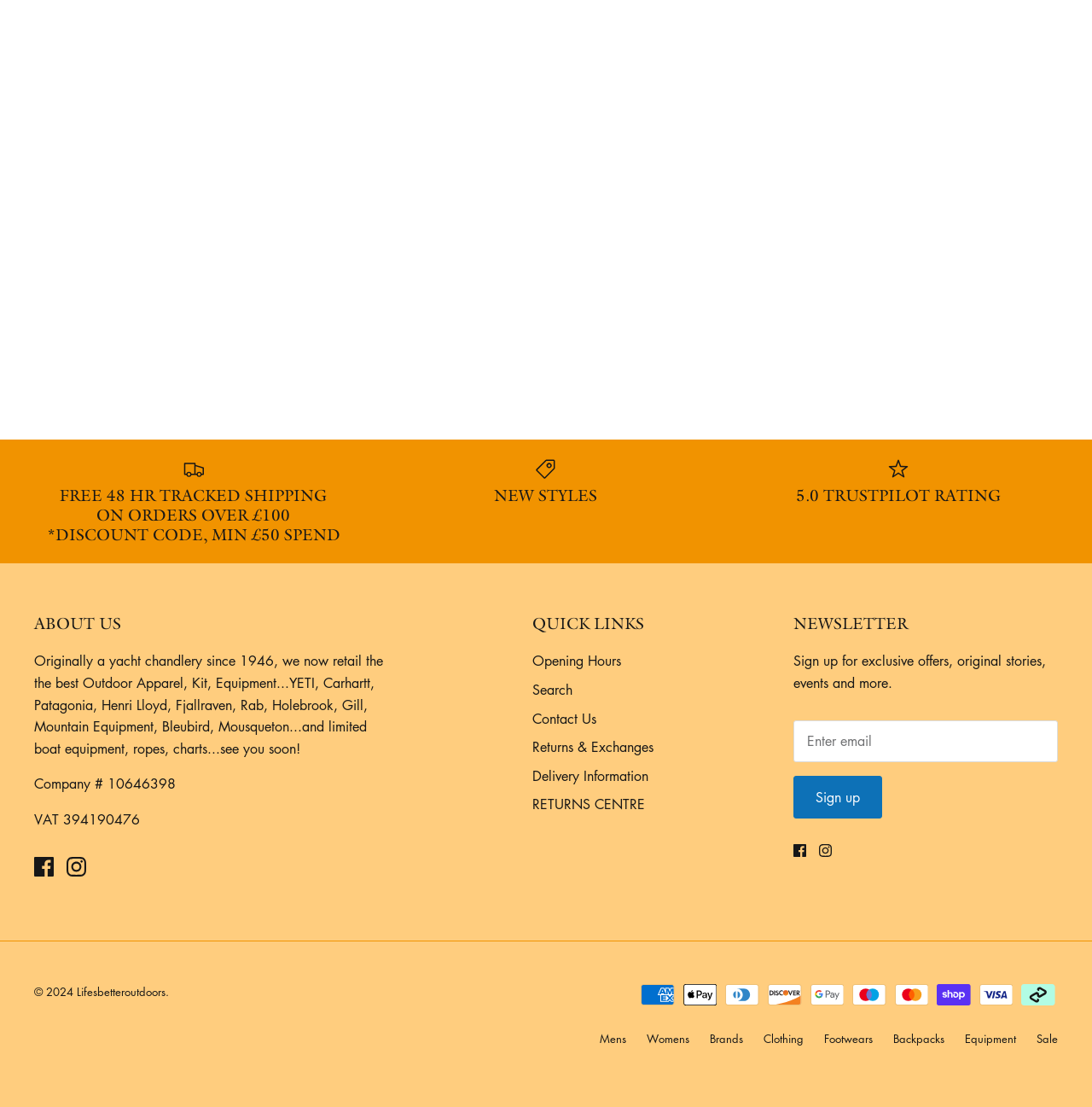Please provide the bounding box coordinate of the region that matches the element description: aria-label="Email" name="contact[email]" placeholder="Enter email". Coordinates should be in the format (top-left x, top-left y, bottom-right x, bottom-right y) and all values should be between 0 and 1.

[0.727, 0.65, 0.969, 0.689]